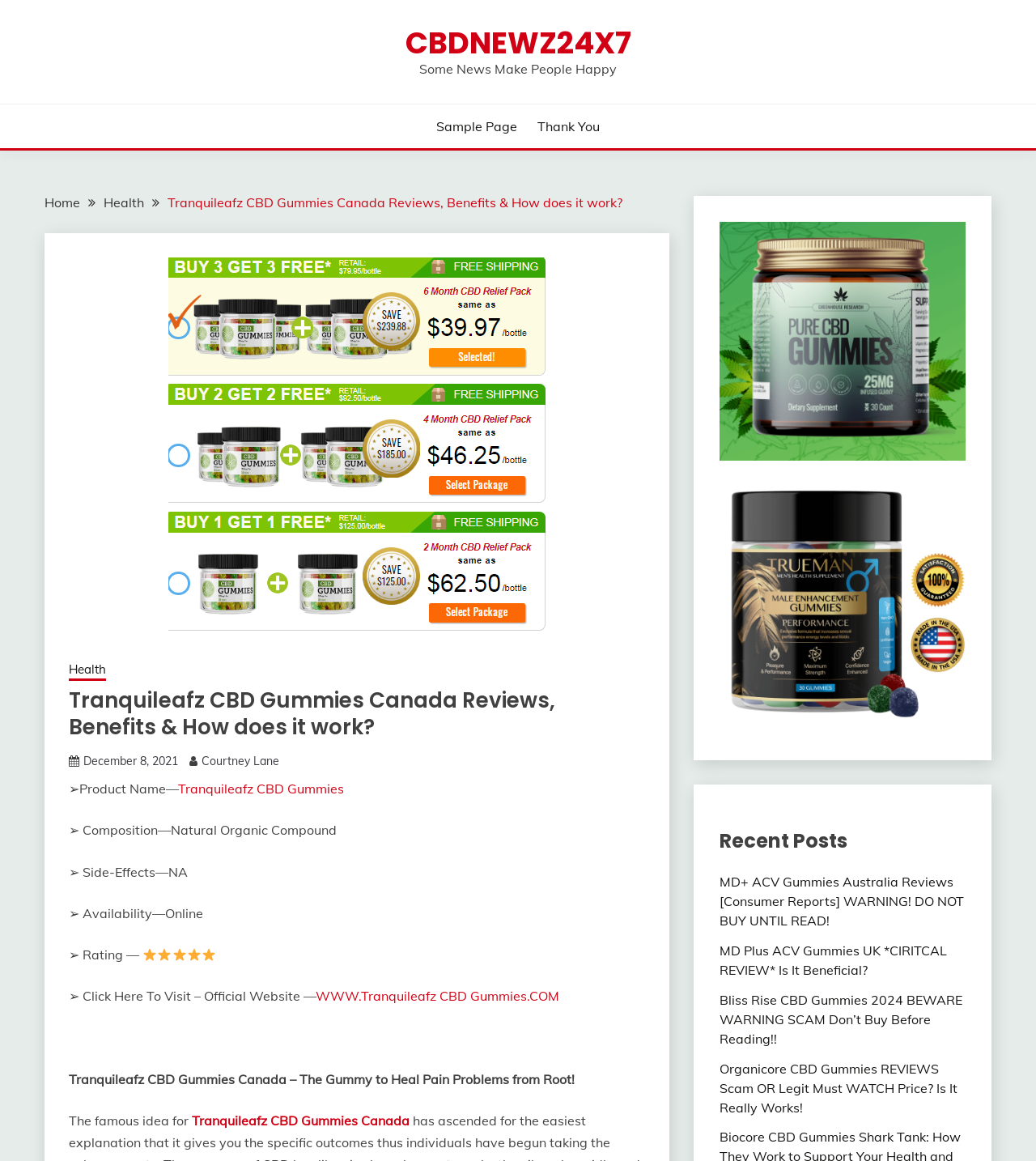Could you indicate the bounding box coordinates of the region to click in order to complete this instruction: "Visit the 'Home' page".

[0.043, 0.167, 0.077, 0.181]